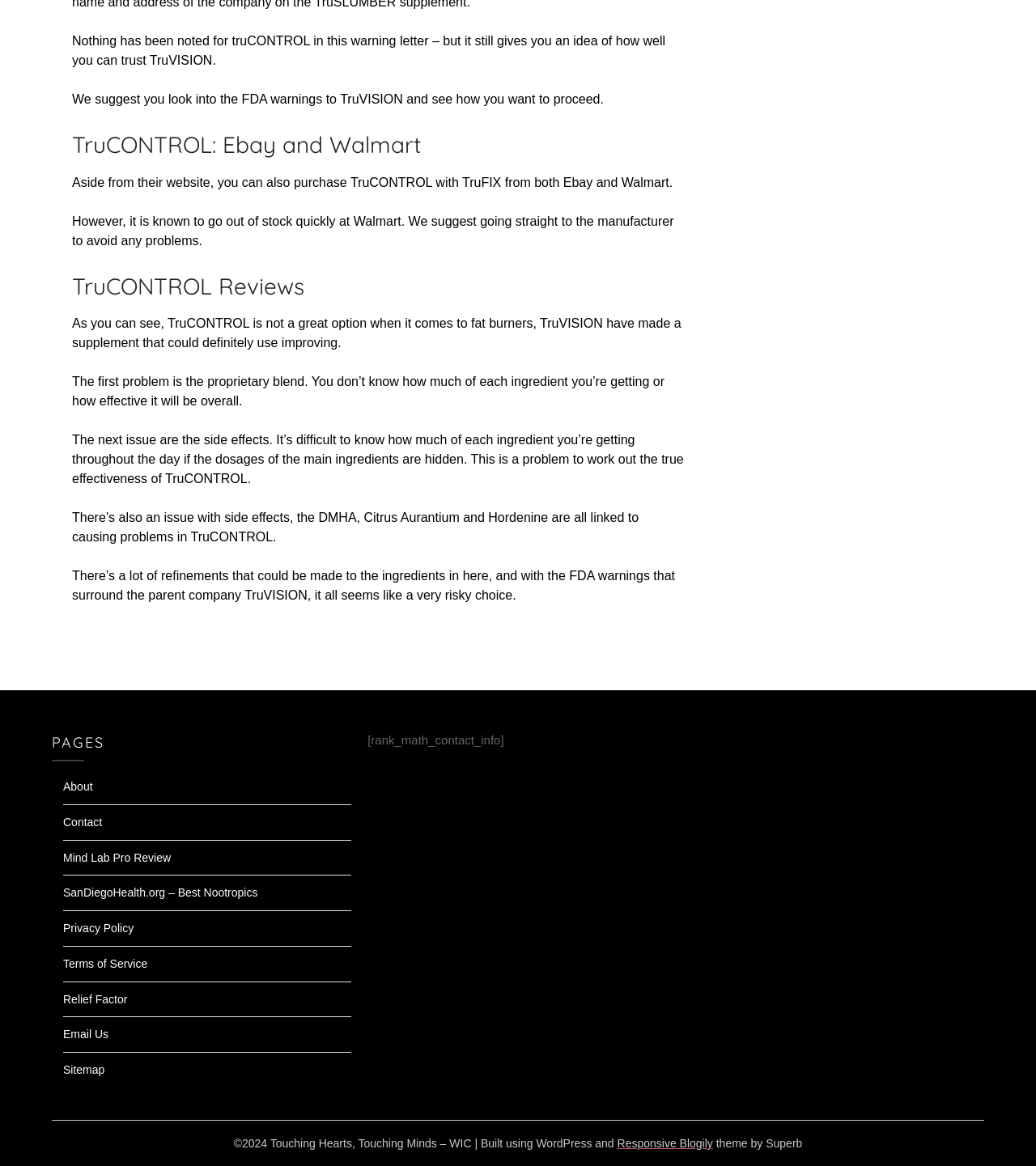Locate the bounding box of the UI element based on this description: "Contact". Provide four float numbers between 0 and 1 as [left, top, right, bottom].

[0.061, 0.699, 0.099, 0.71]